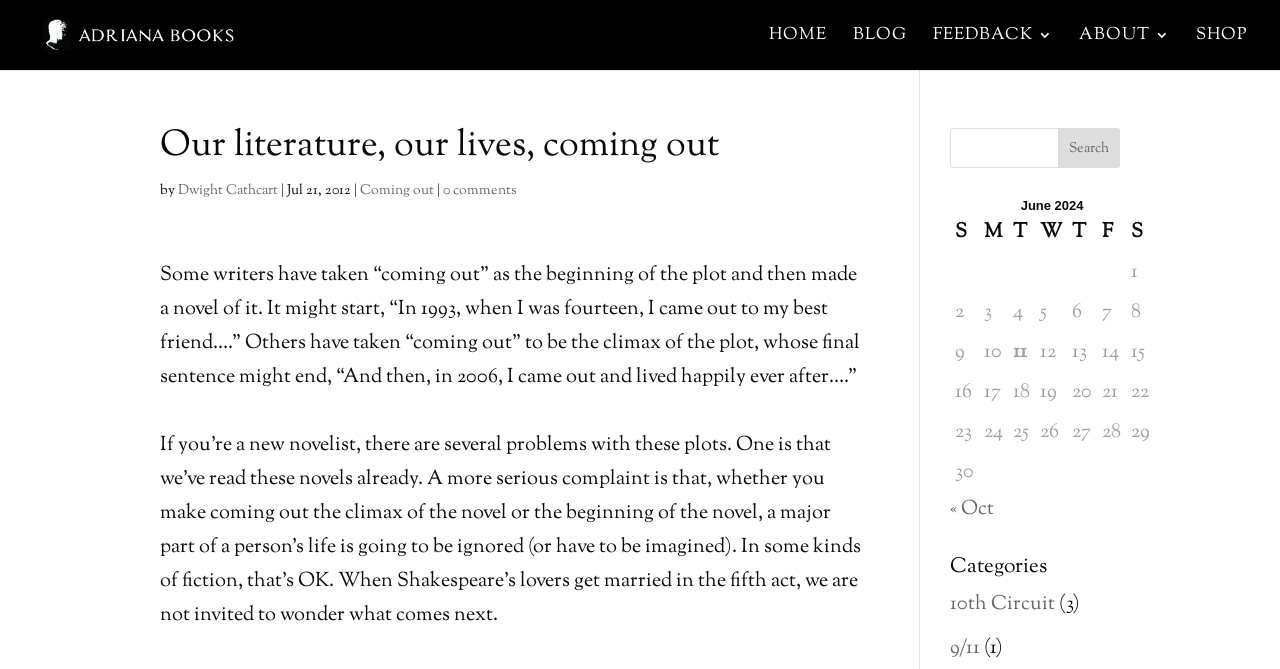Who is the author of the blog post?
Answer the question based on the image using a single word or a brief phrase.

Dwight Cathcart